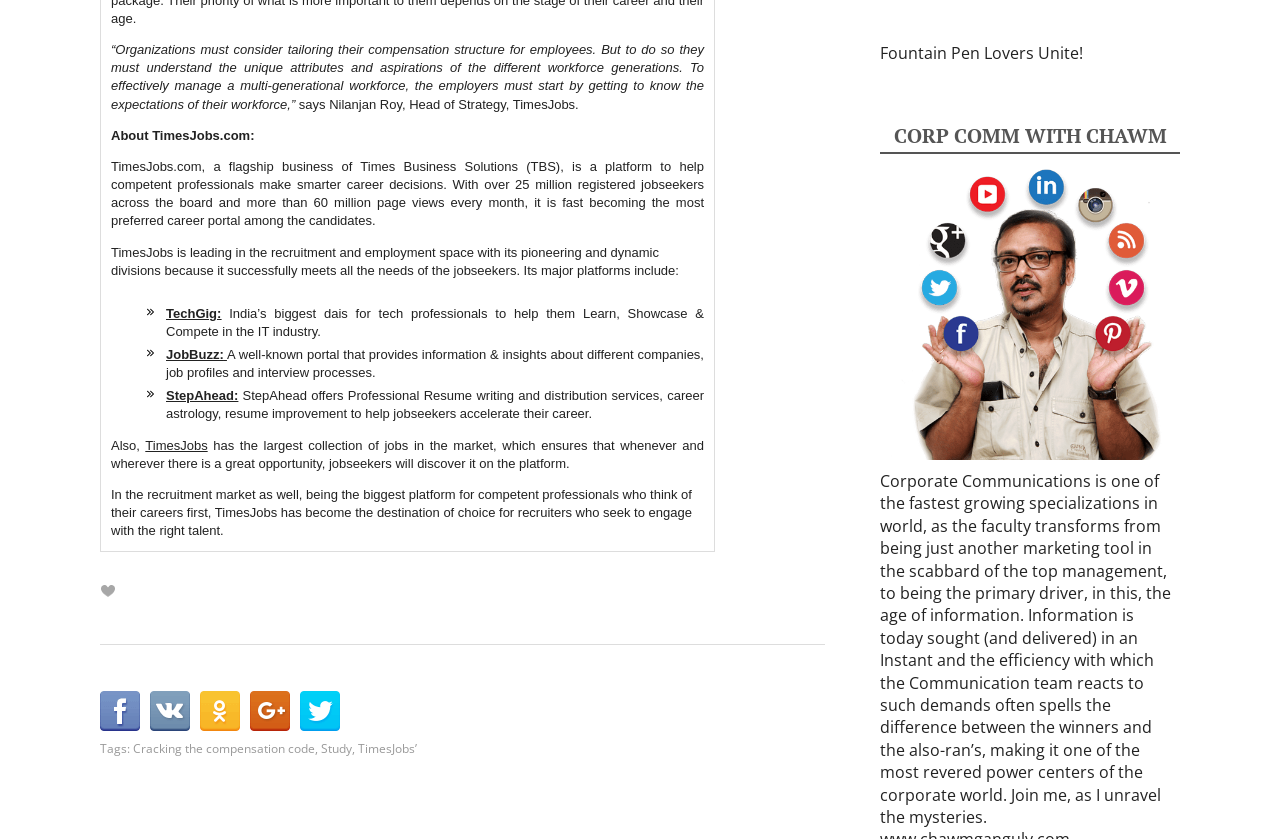Locate the bounding box coordinates of the clickable region necessary to complete the following instruction: "Click on TimesJobs link". Provide the coordinates in the format of four float numbers between 0 and 1, i.e., [left, top, right, bottom].

[0.114, 0.522, 0.162, 0.539]